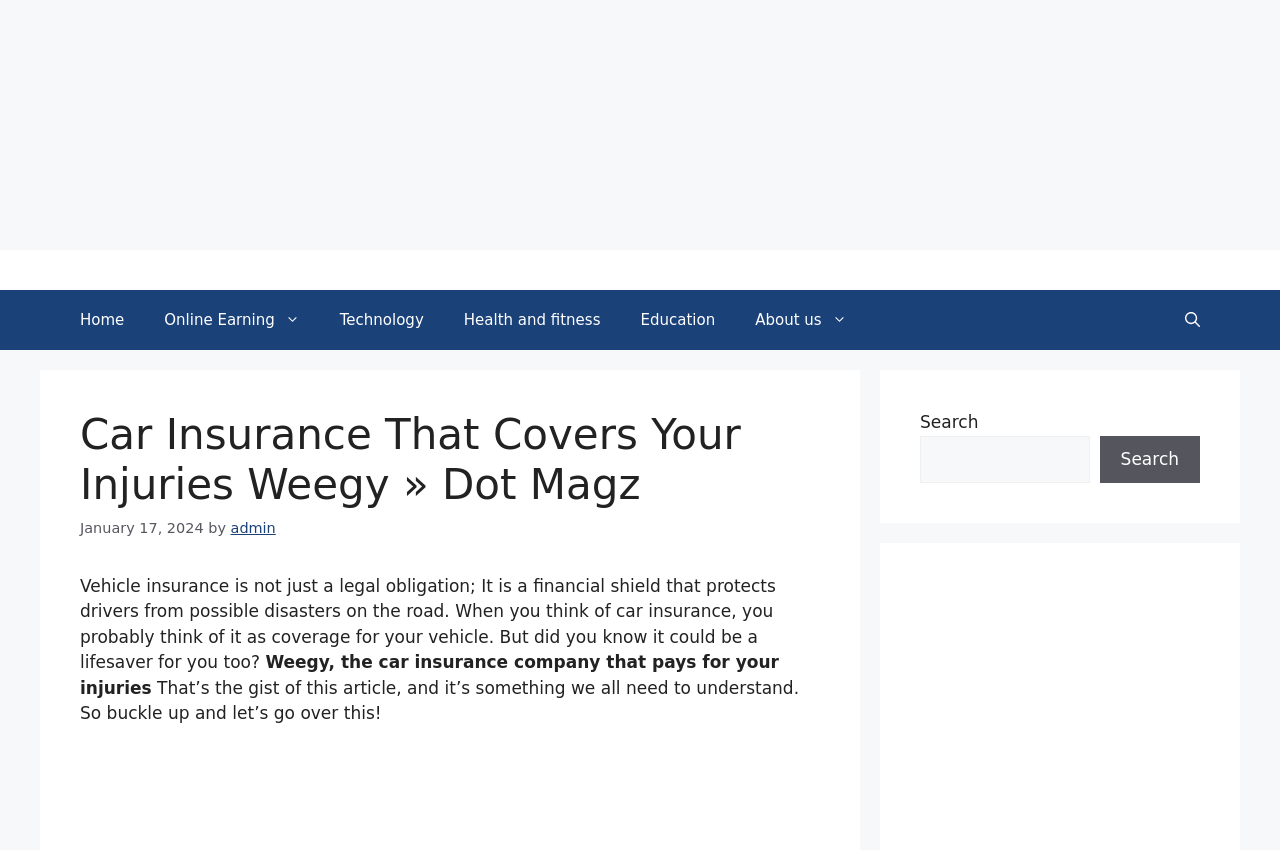Bounding box coordinates are specified in the format (top-left x, top-left y, bottom-right x, bottom-right y). All values are floating point numbers bounded between 0 and 1. Please provide the bounding box coordinate of the region this sentence describes: aria-label="Open search"

[0.91, 0.341, 0.953, 0.412]